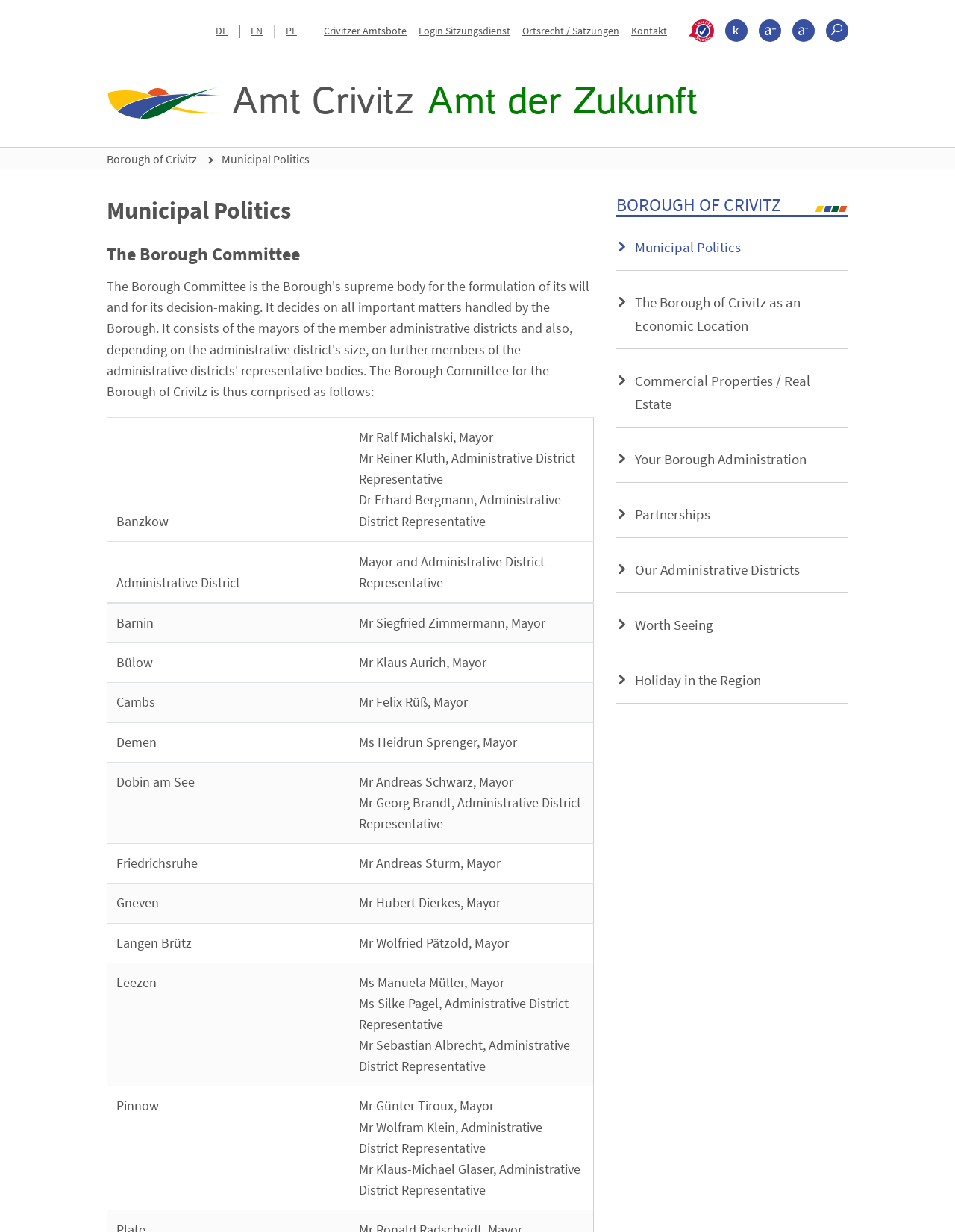Please answer the following question using a single word or phrase: 
What is the function of the '' icon?

Link to a section